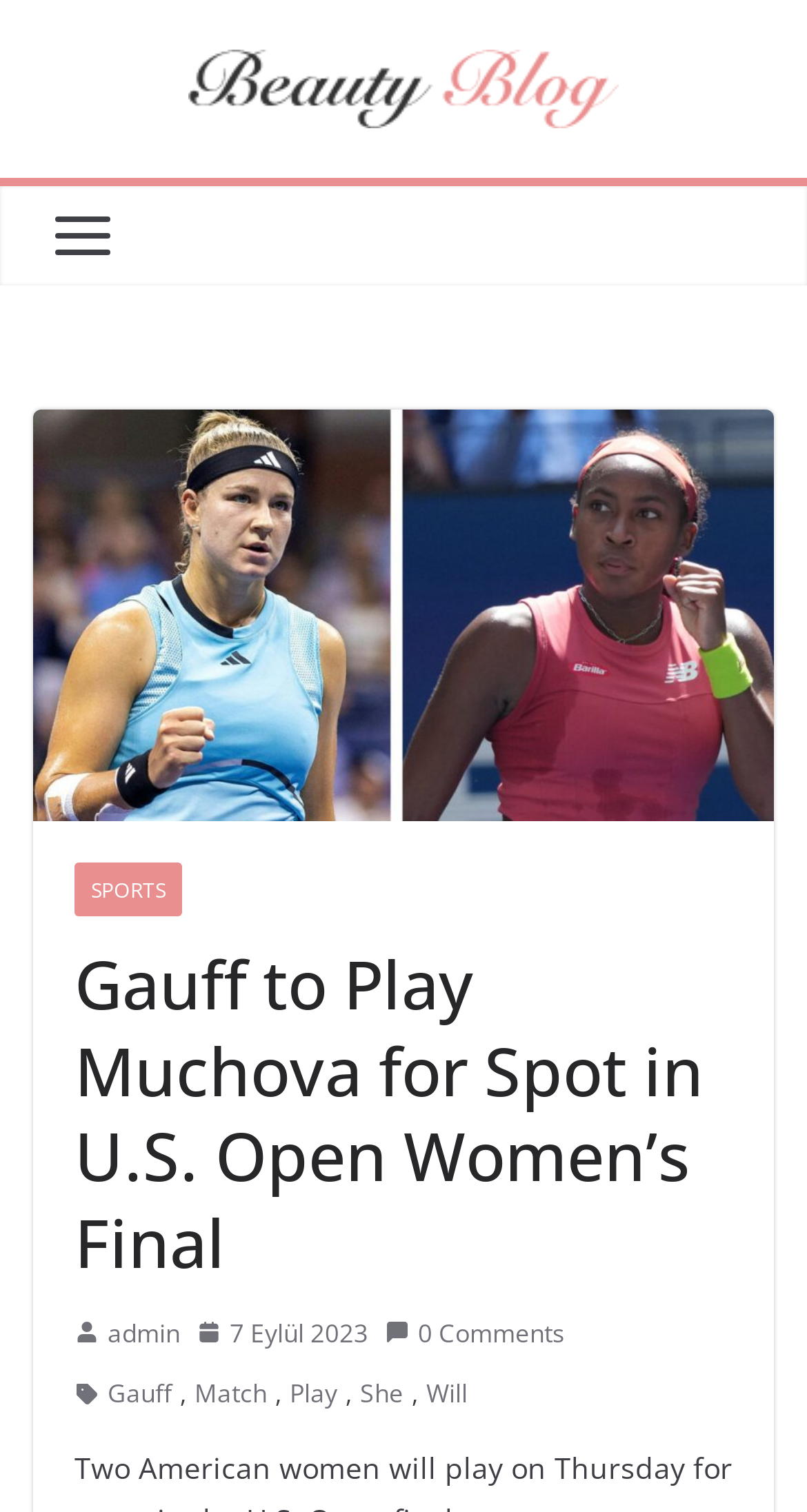Pinpoint the bounding box coordinates of the clickable element to carry out the following instruction: "visit Kontakt page."

None